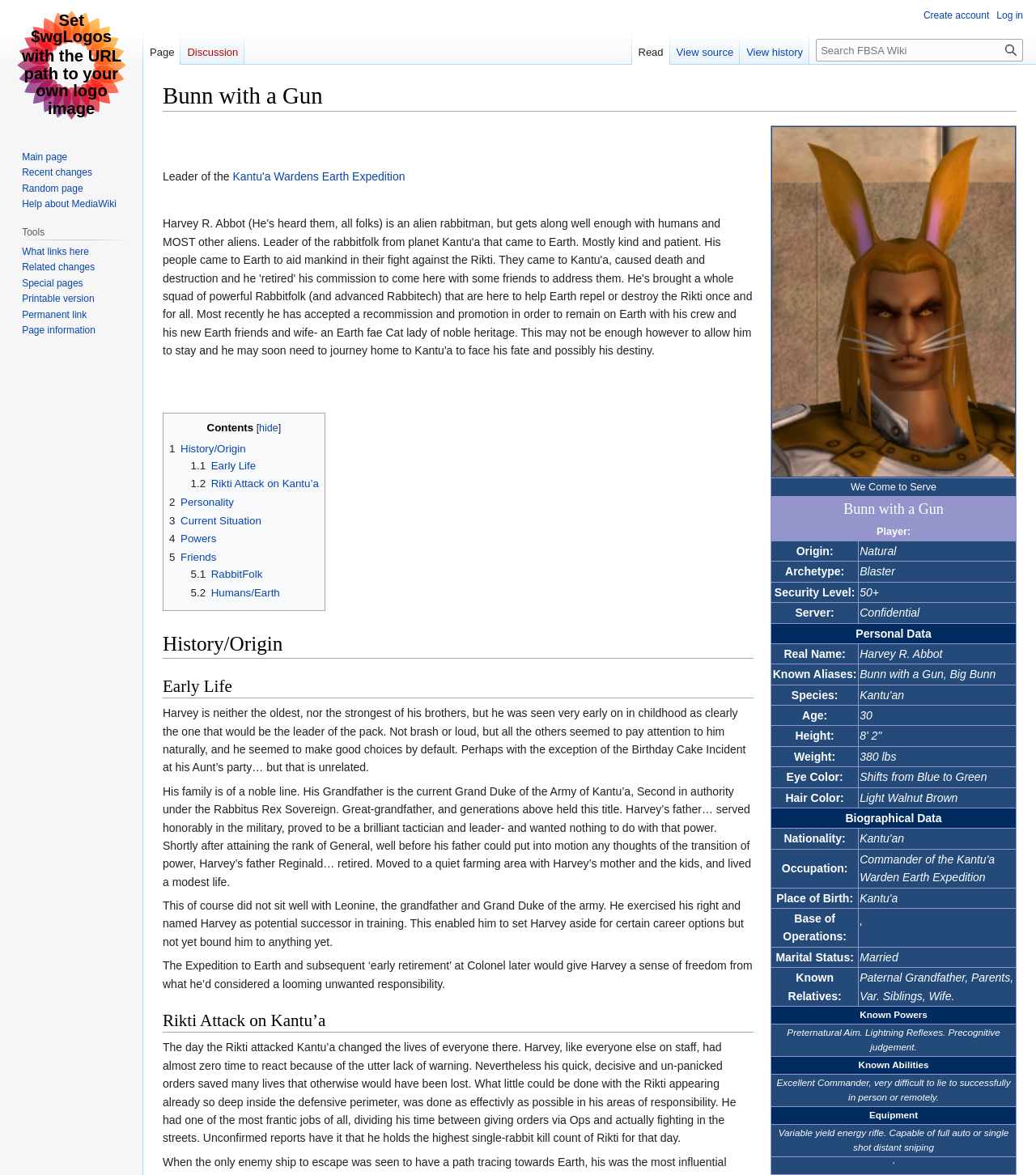Please determine the bounding box coordinates for the element that should be clicked to follow these instructions: "View Bunn with a Gun details".

[0.744, 0.423, 0.981, 0.444]